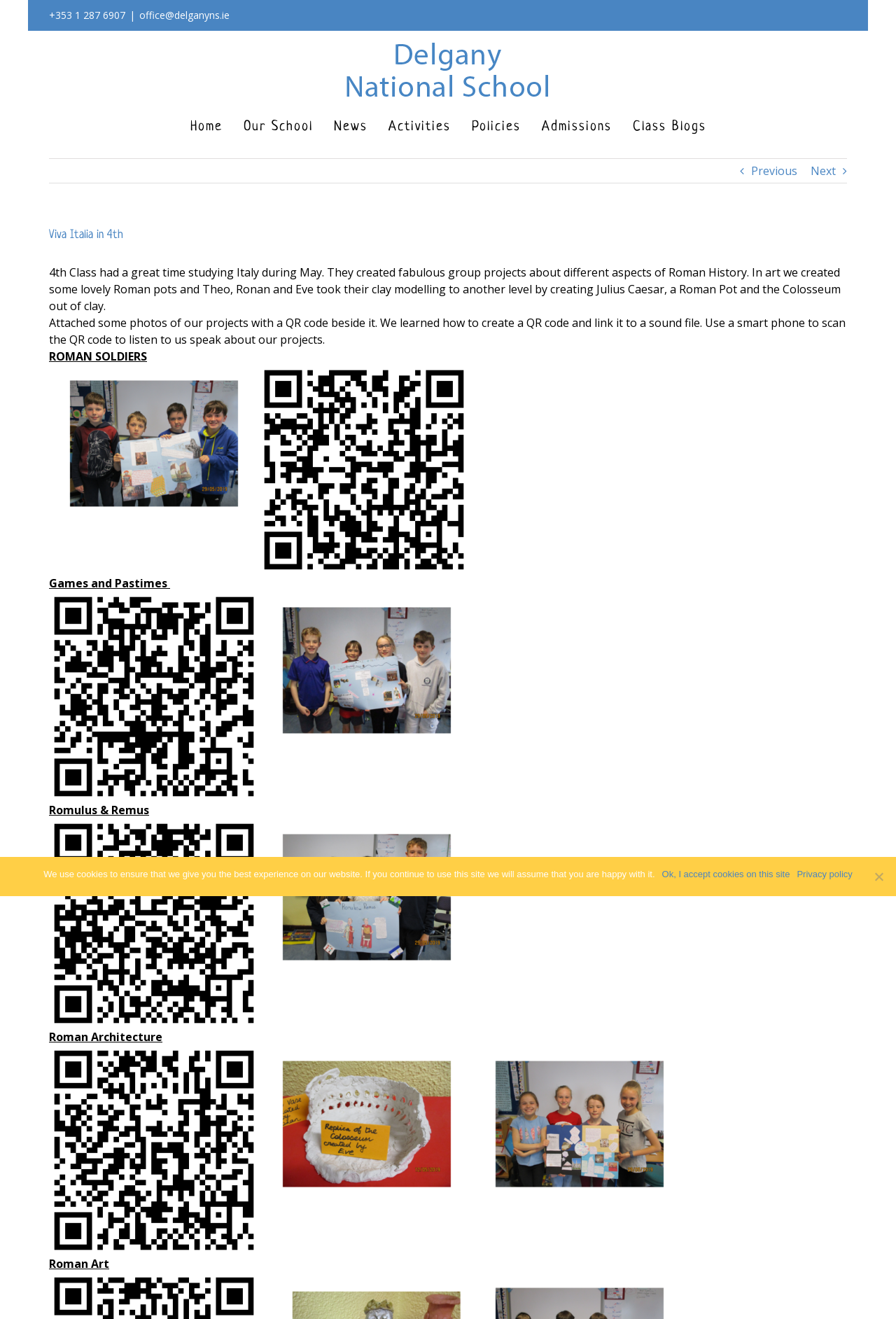Identify the bounding box of the HTML element described as: "FIND US ON GOOGLE".

[0.133, 0.567, 0.258, 0.579]